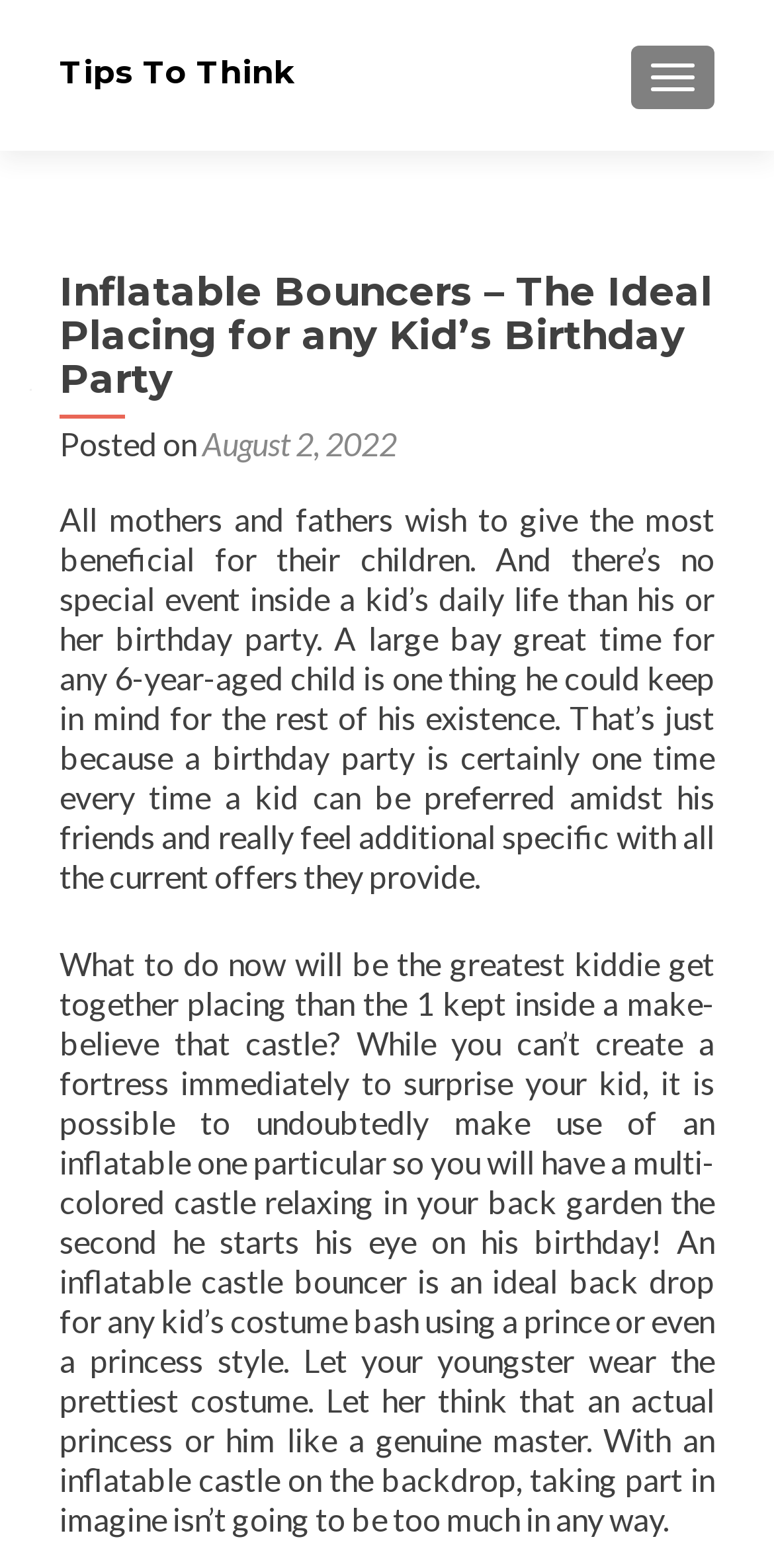Using the details in the image, give a detailed response to the question below:
What is the special event in a kid's life?

According to the webpage content, a birthday party is considered a special event in a kid's life, and it's a time when a kid can feel extra special with all the gifts they receive.